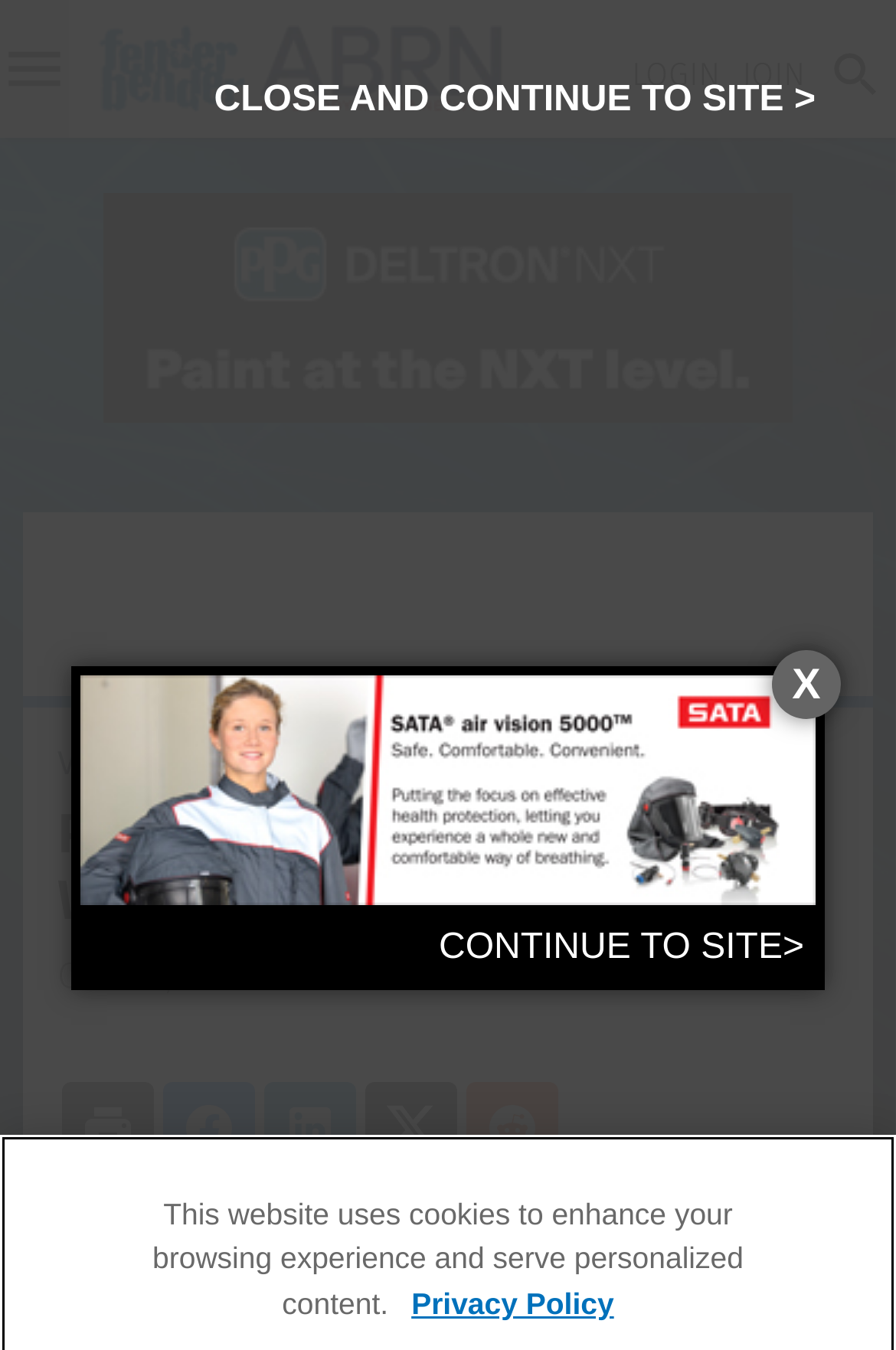Please determine the bounding box coordinates of the area that needs to be clicked to complete this task: 'Visit Running a Shop'. The coordinates must be four float numbers between 0 and 1, formatted as [left, top, right, bottom].

[0.041, 0.116, 0.333, 0.148]